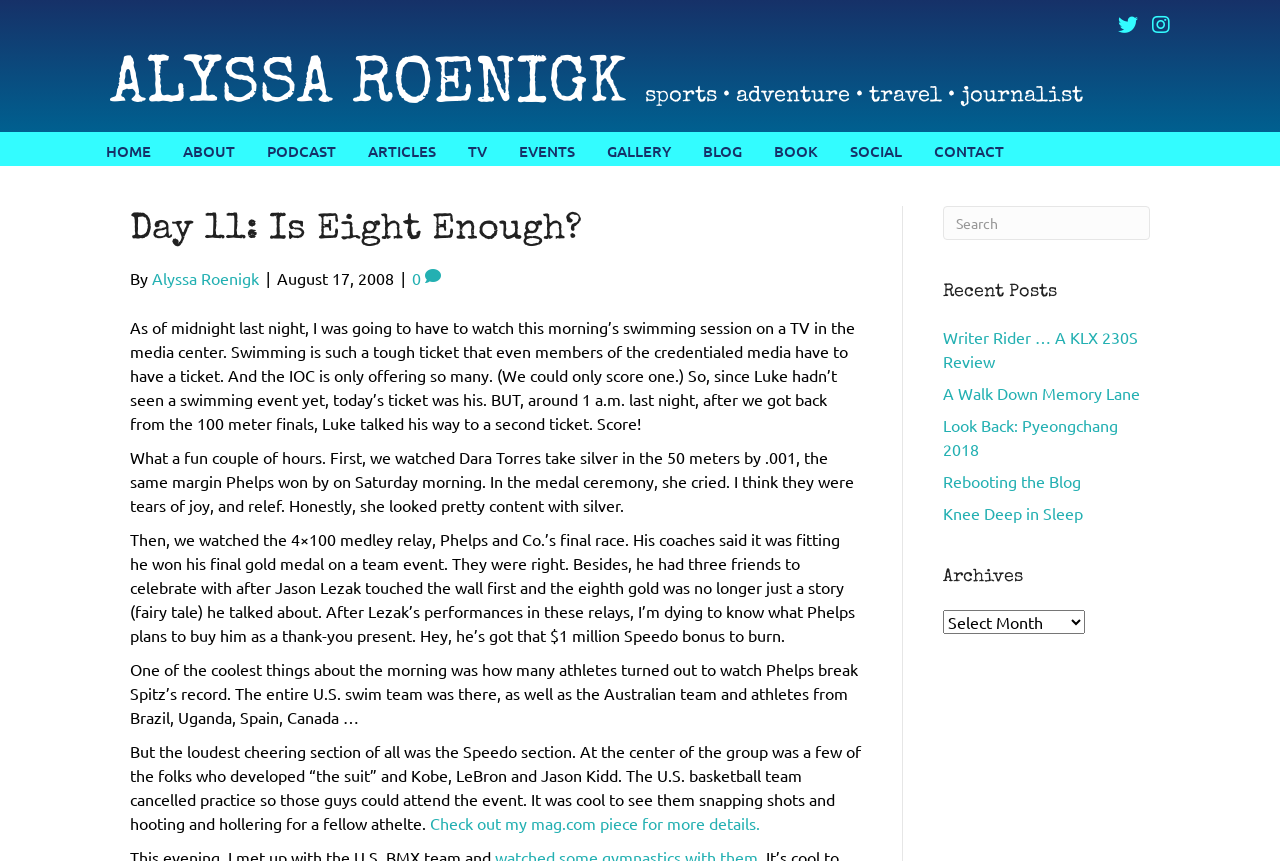What is the topic of the article 'Check out my mag.com piece for more details'?
Please look at the screenshot and answer in one word or a short phrase.

Phelps breaking Spitz's record